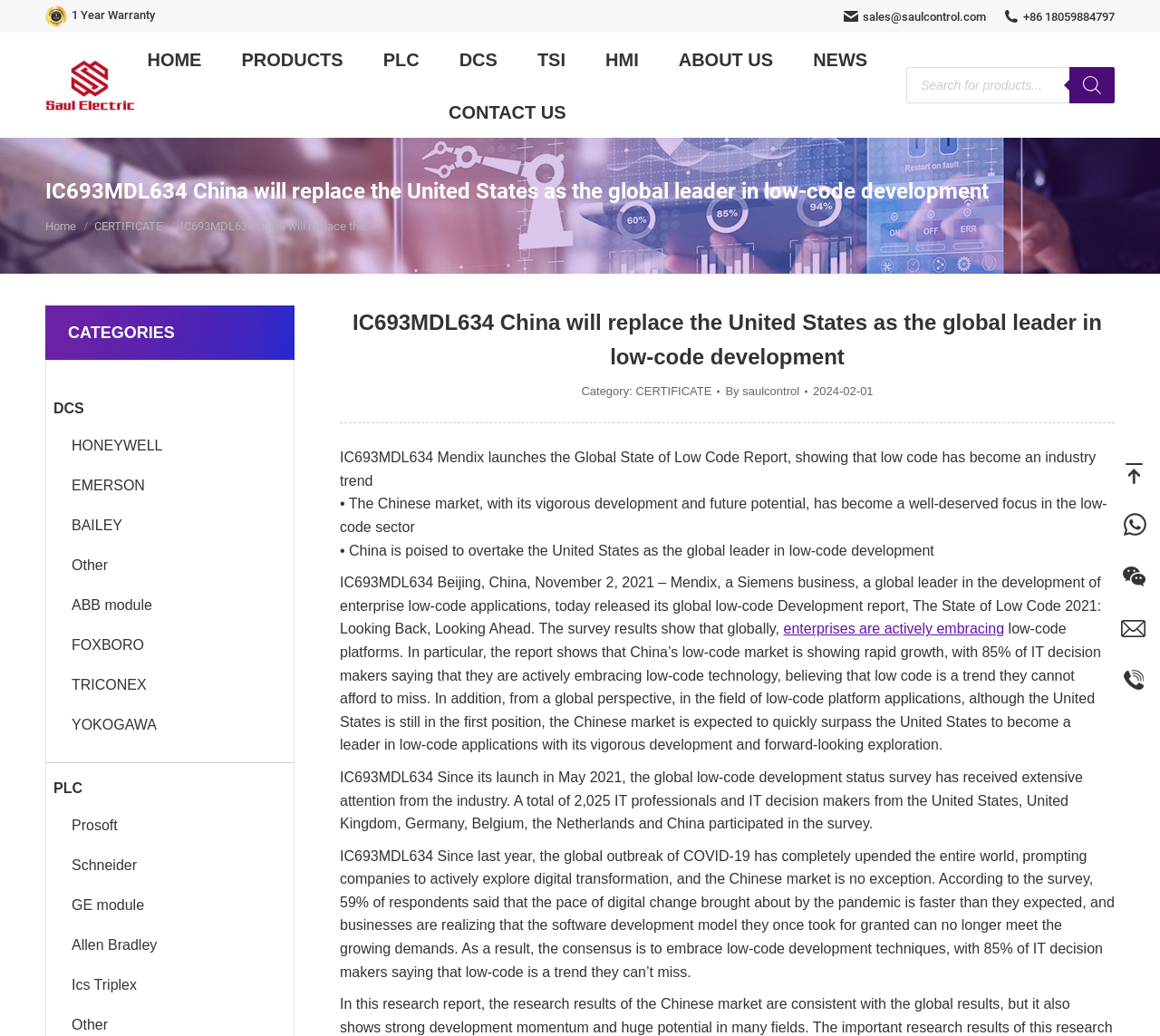Offer a thorough description of the webpage.

This webpage appears to be a news article or blog post about Mendix launching a report on the global state of low-code development. The page has a header section with a logo and navigation links, including "HOME", "PRODUCTS", "PLC", "DCS", "TSI", "HMI", "ABOUT US", "NEWS", and "CONTACT US". 

Below the header, there is a search bar with a "Search" button on the right side. On the top-left corner, there is a small image and a "1 Year Warranty" text. On the top-right corner, there are contact information, including an email address, phone number, and social media links.

The main content of the page is an article with a heading "IC693MDL634 China will replace the United States as the global leader in low-code development". The article is divided into several paragraphs, discussing the report's findings, including the growth of the low-code market in China and its potential to surpass the United States. There are also links to related categories, such as "CERTIFICATE", and a list of categories on the right side, including "DCS", "HONEYWELL", "EMERSON", and others.

At the bottom of the page, there are links to the top of the page, as well as WhatsApp, Wechat, Mail, and Phone contact links.